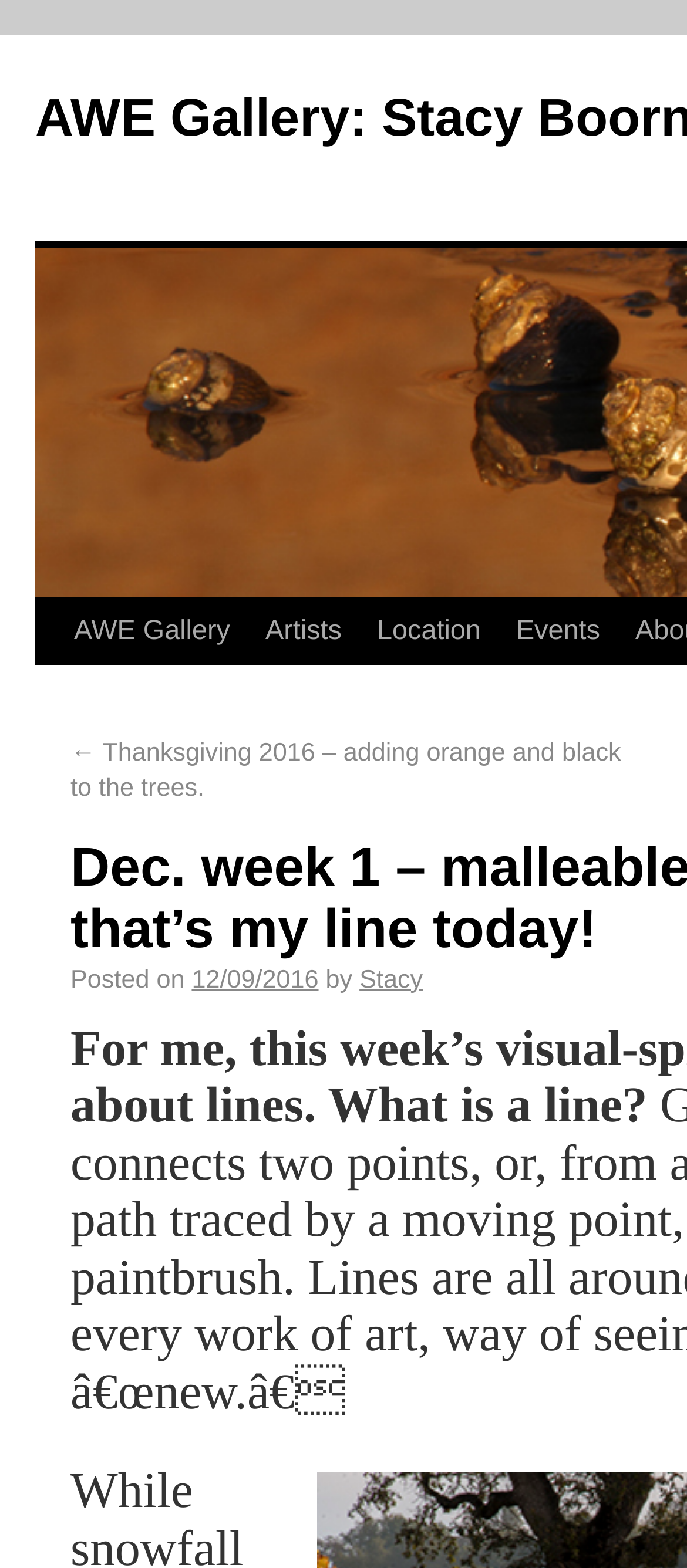Could you find the bounding box coordinates of the clickable area to complete this instruction: "visit Stacy's profile"?

[0.523, 0.616, 0.616, 0.634]